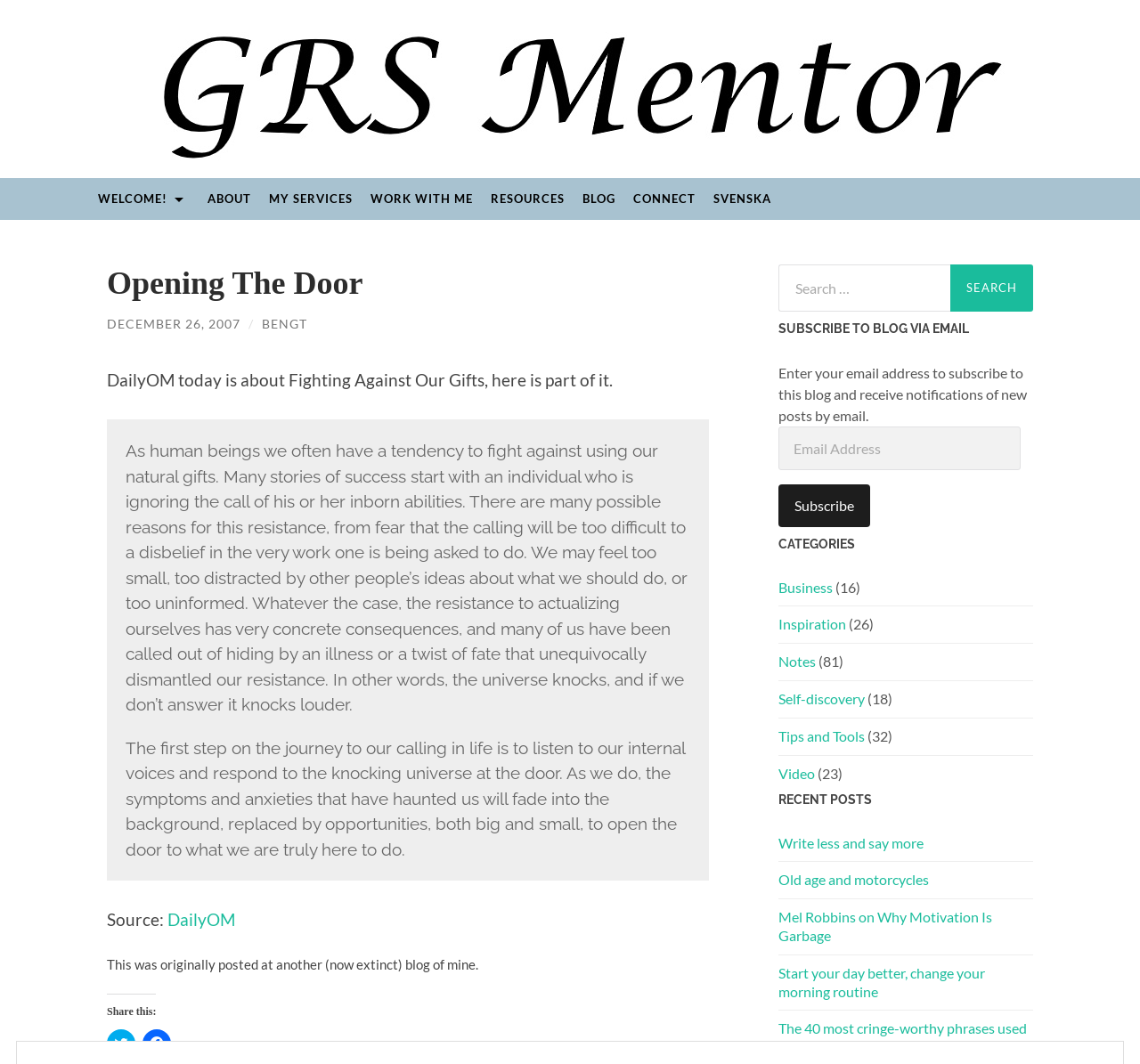Examine the image carefully and respond to the question with a detailed answer: 
What is the function of the 'Subscribe' button?

The function of the 'Subscribe' button is to allow users to subscribe to the blog via email, as indicated by the static text 'Enter your email address to subscribe to this blog and receive notifications of new posts by email' and the 'Subscribe' button itself.